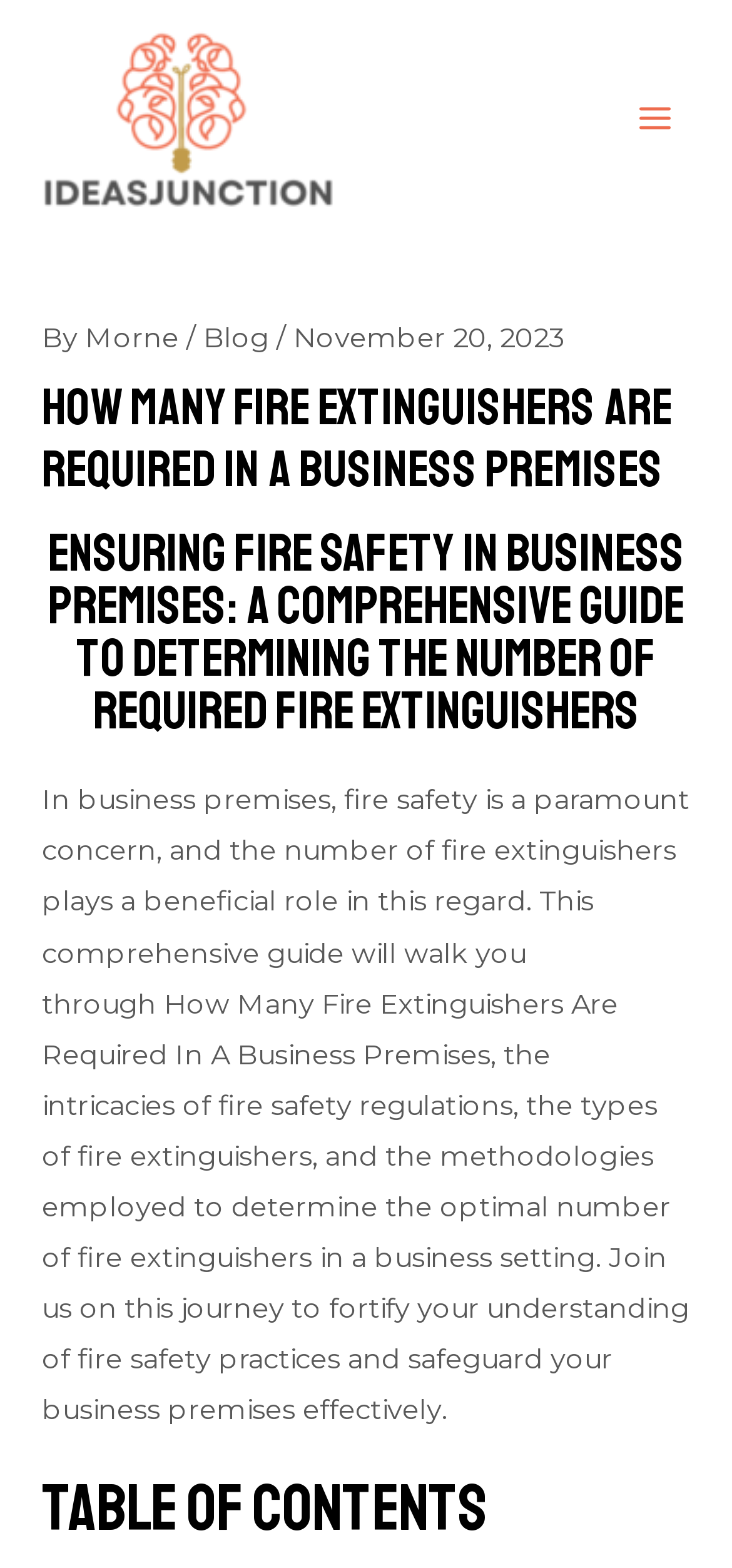Identify and extract the heading text of the webpage.

How Many Fire Extinguishers Are Required In A Business Premises